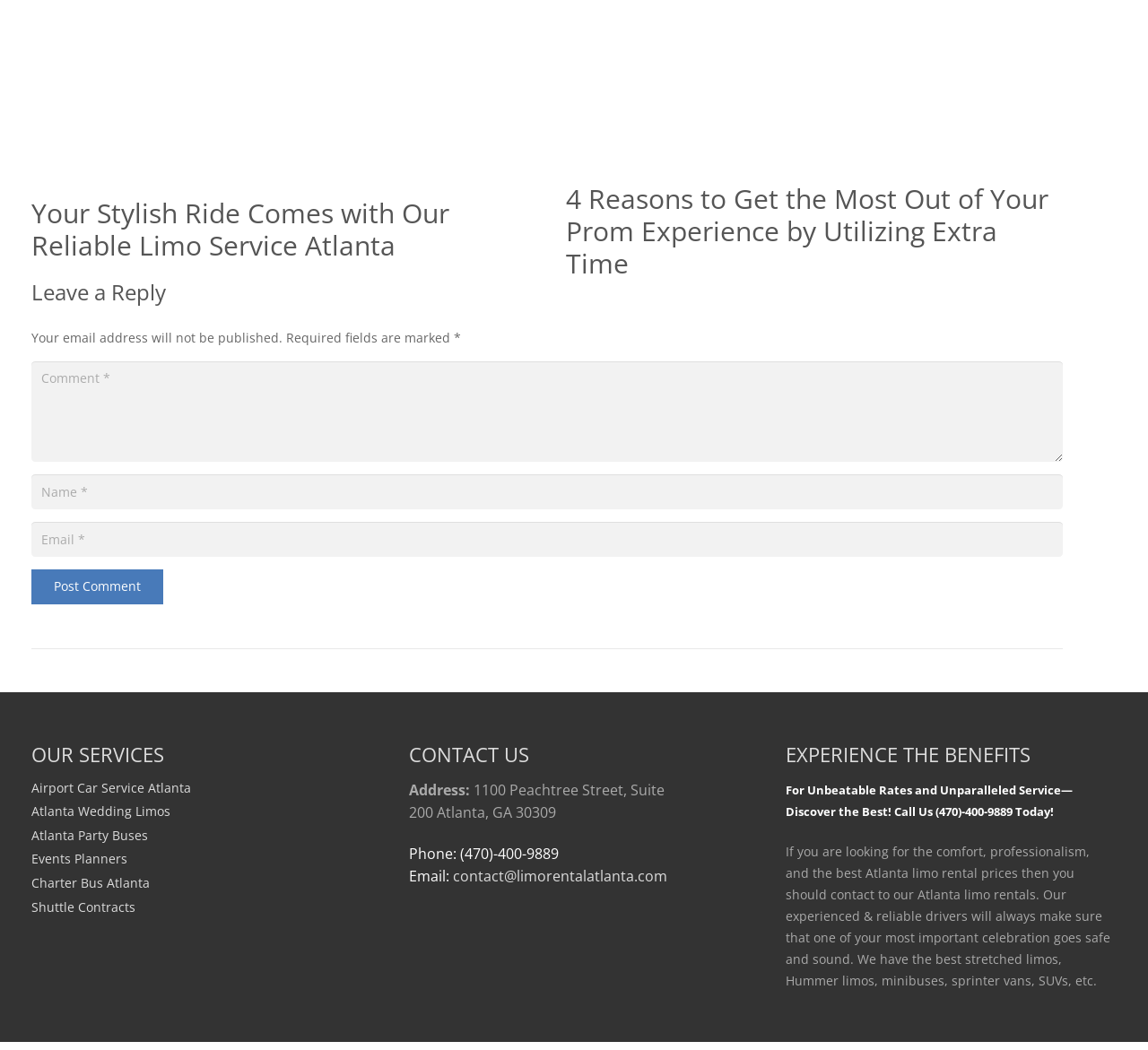Can you find the bounding box coordinates of the area I should click to execute the following instruction: "Fill in the 'Name' field"?

[0.027, 0.451, 0.925, 0.485]